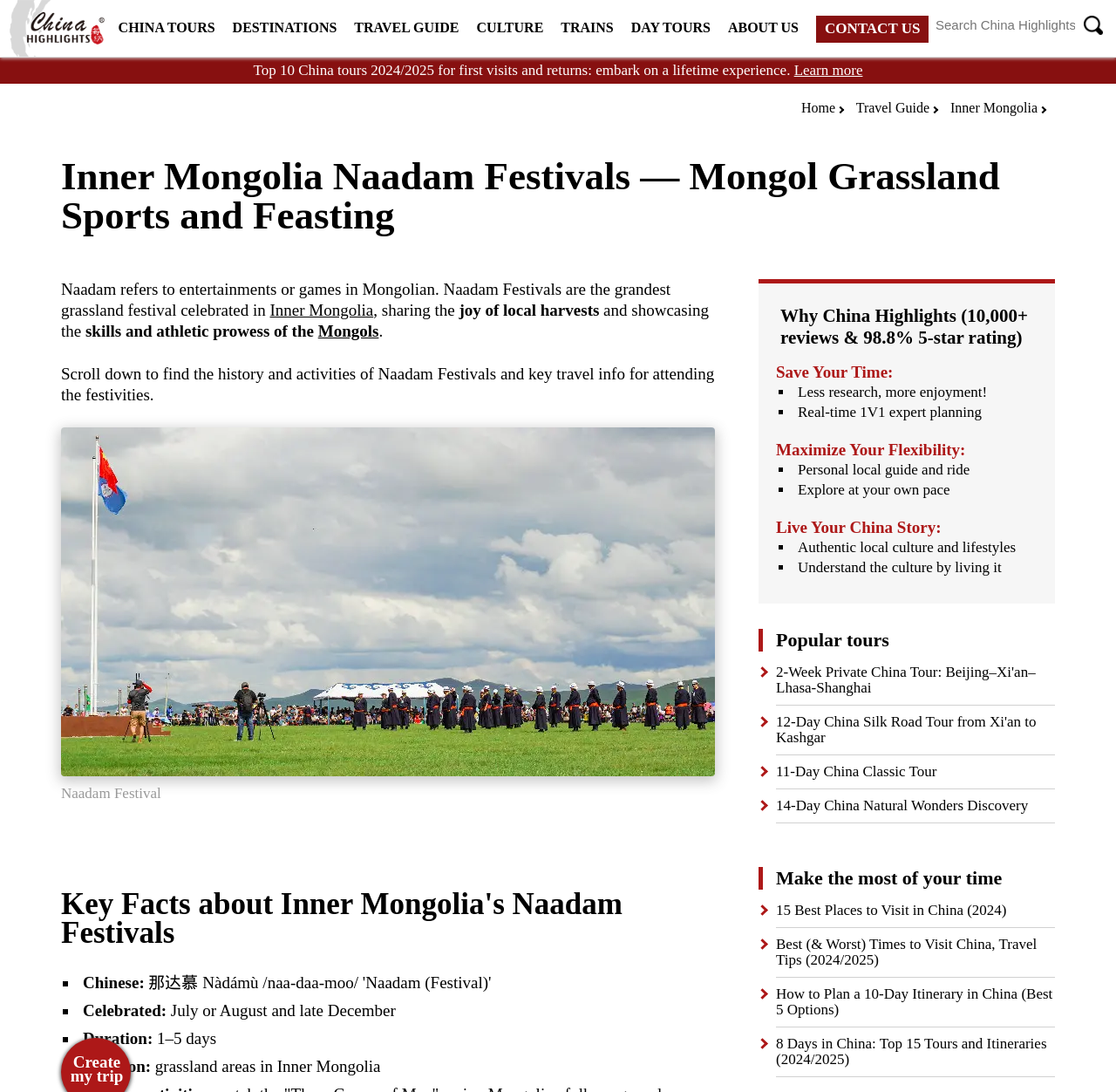Highlight the bounding box coordinates of the region I should click on to meet the following instruction: "Explore Inner Mongolia travel guide".

[0.852, 0.092, 0.93, 0.105]